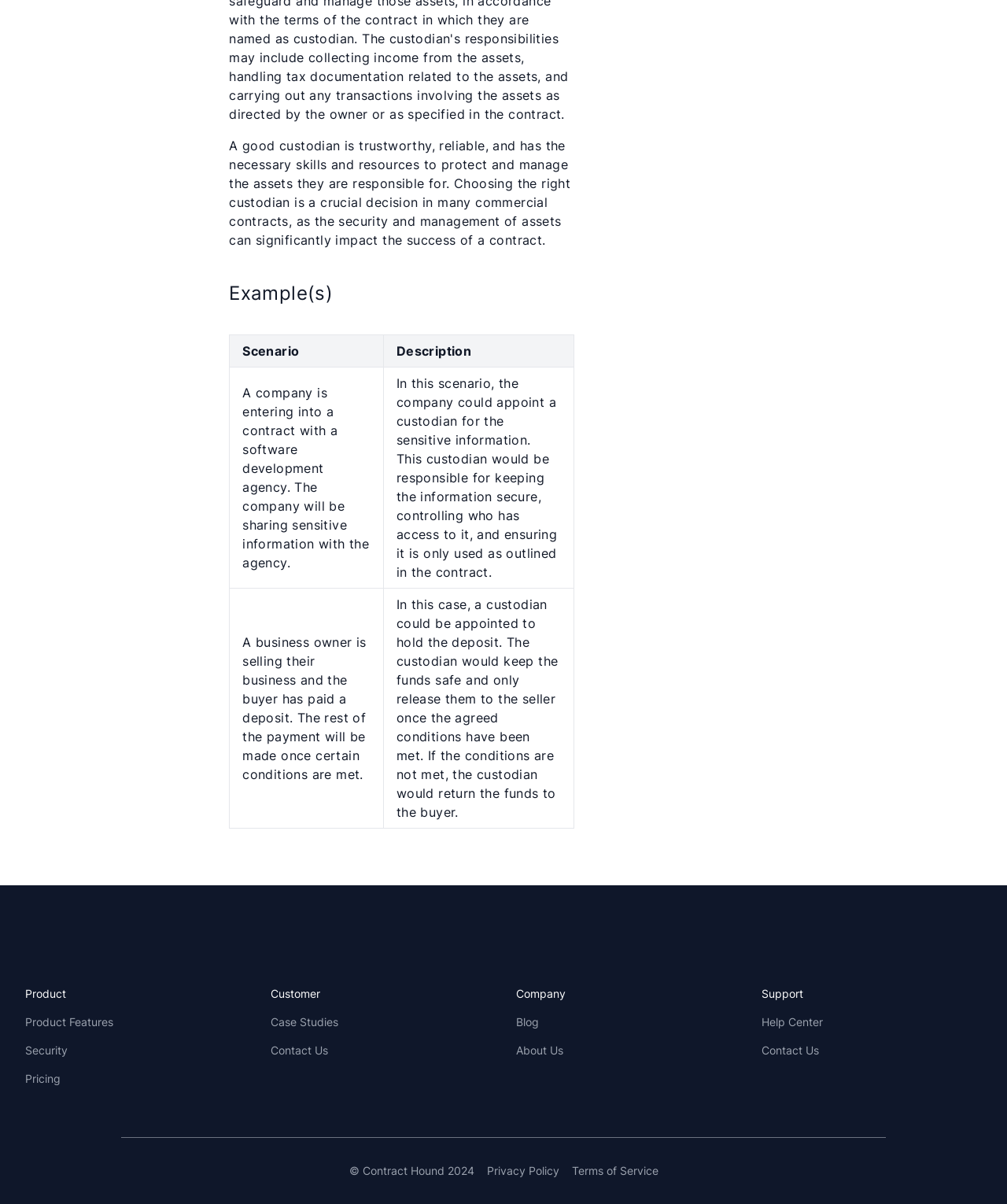Please identify the bounding box coordinates of the region to click in order to complete the given instruction: "Get help from the help center". The coordinates should be four float numbers between 0 and 1, i.e., [left, top, right, bottom].

[0.756, 0.843, 0.817, 0.854]